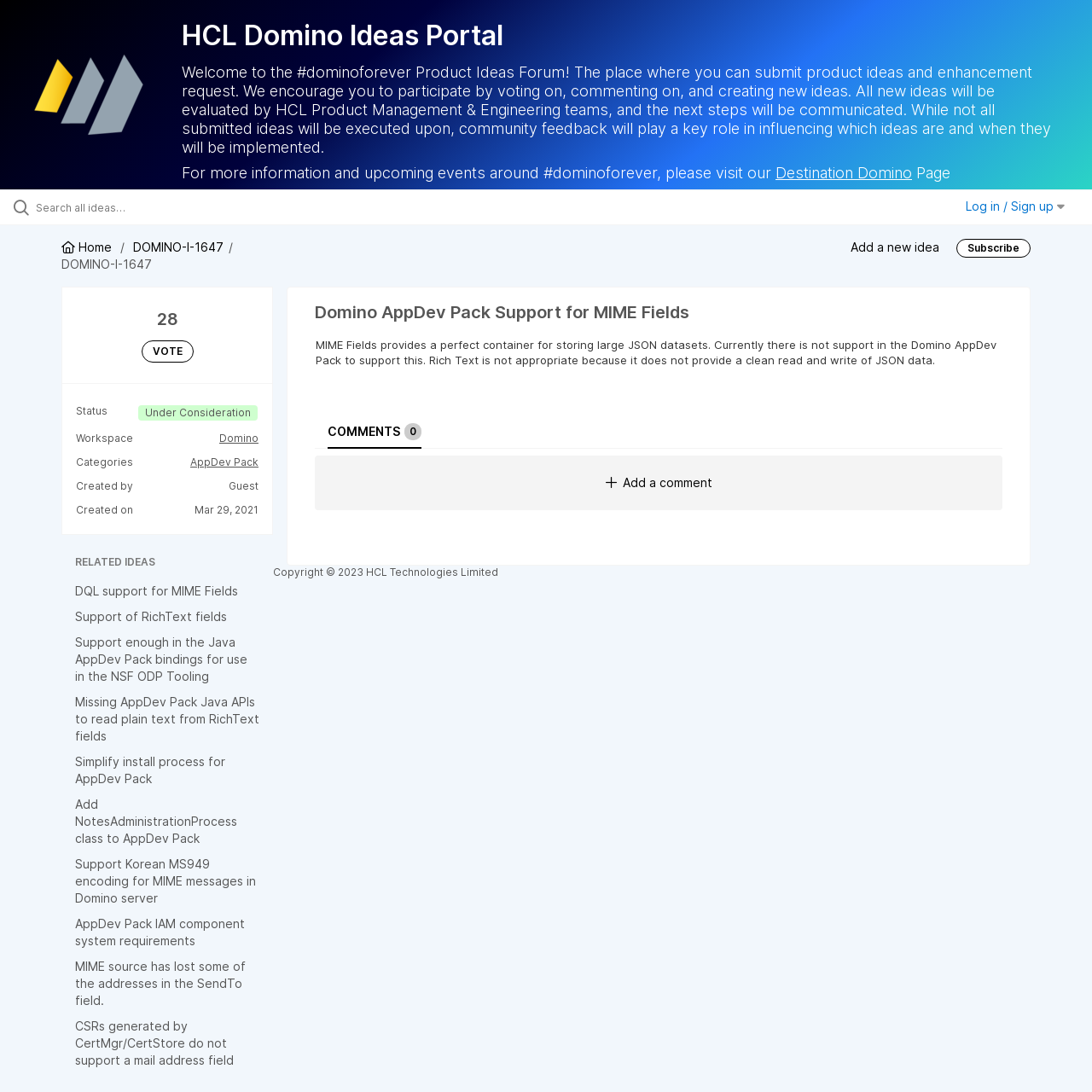Extract the bounding box coordinates for the UI element described as: "AppDev Pack".

[0.174, 0.417, 0.237, 0.43]